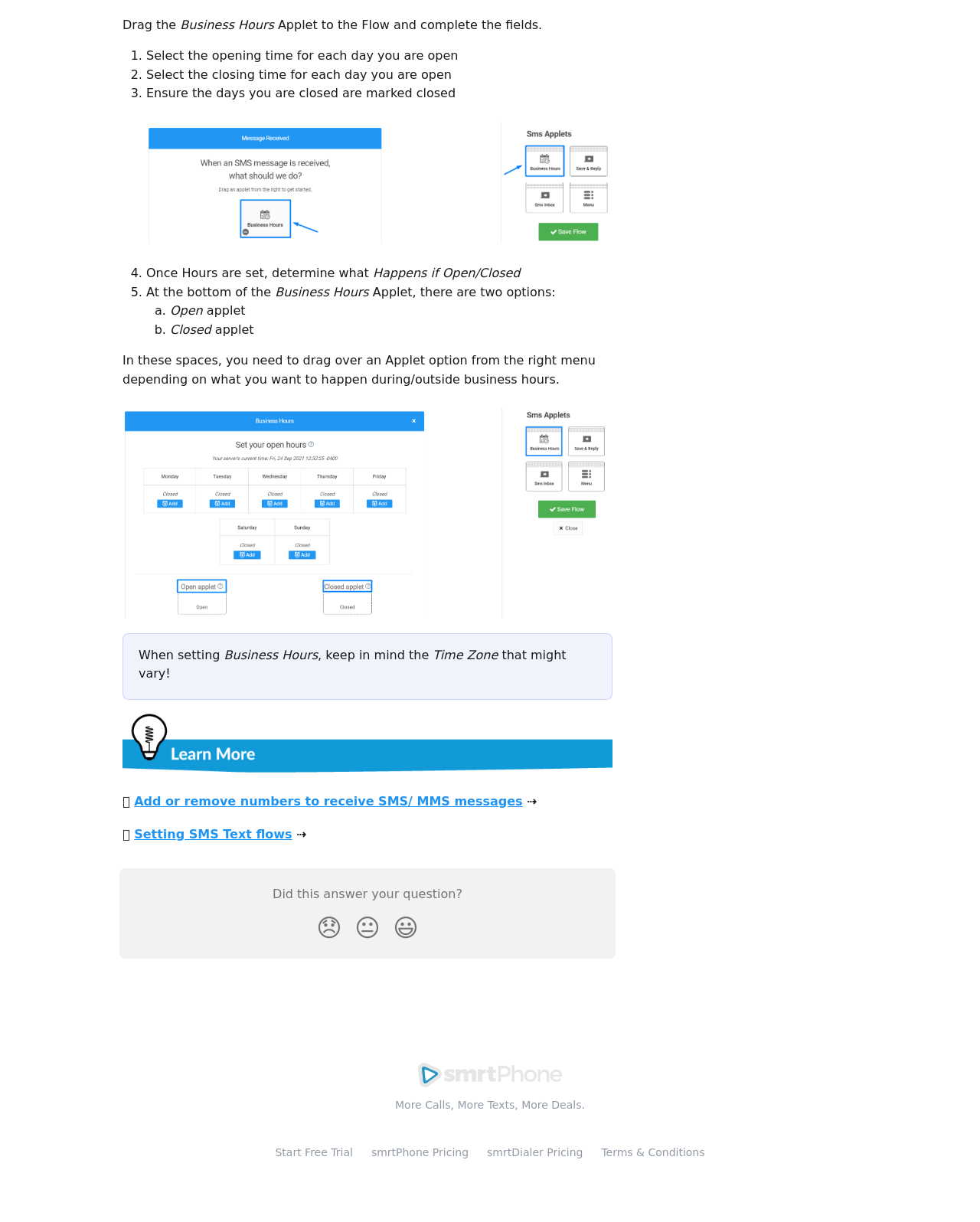Analyze the image and deliver a detailed answer to the question: How many options are available for what happens during or outside business hours?

According to the webpage, there are two options available for what happens during or outside business hours: 'Open' and 'Closed'.